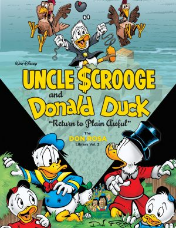Who is accompanying Uncle Scrooge?
Please describe in detail the information shown in the image to answer the question.

Upon closer inspection of the image, we can see that Uncle Scrooge is surrounded by other familiar duck characters, including Donald Duck, who is expressing a mix of determination and charm, adding to the lively scene.